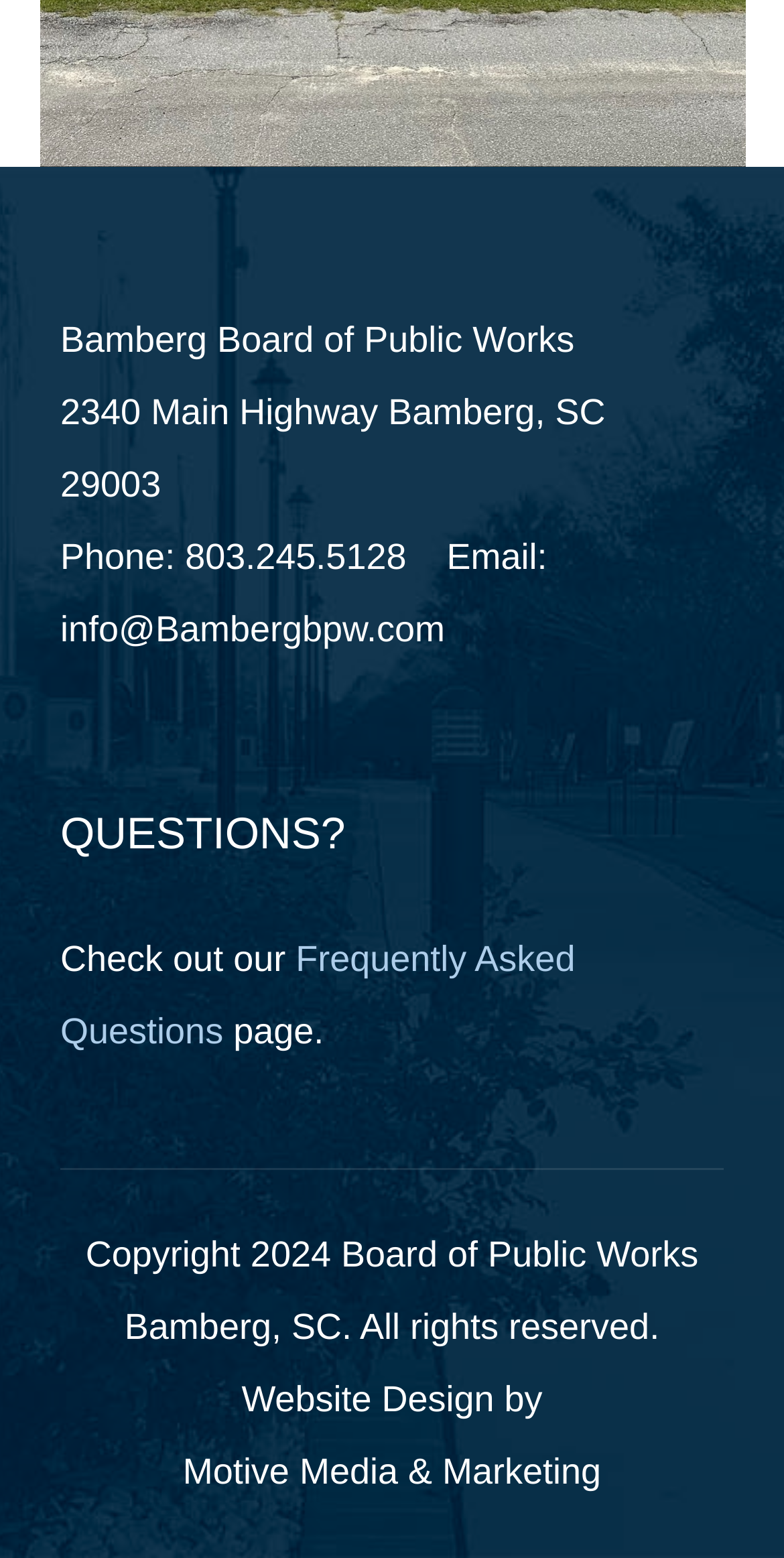What is the address of Bamberg Board of Public Works?
Using the screenshot, give a one-word or short phrase answer.

2340 Main Highway Bamberg, SC 29003